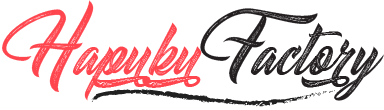Based on the image, give a detailed response to the question: What font style is 'Factory' depicted in?

According to the caption, 'Factory' is depicted in a sleek black script, suggesting sophistication and creativity.